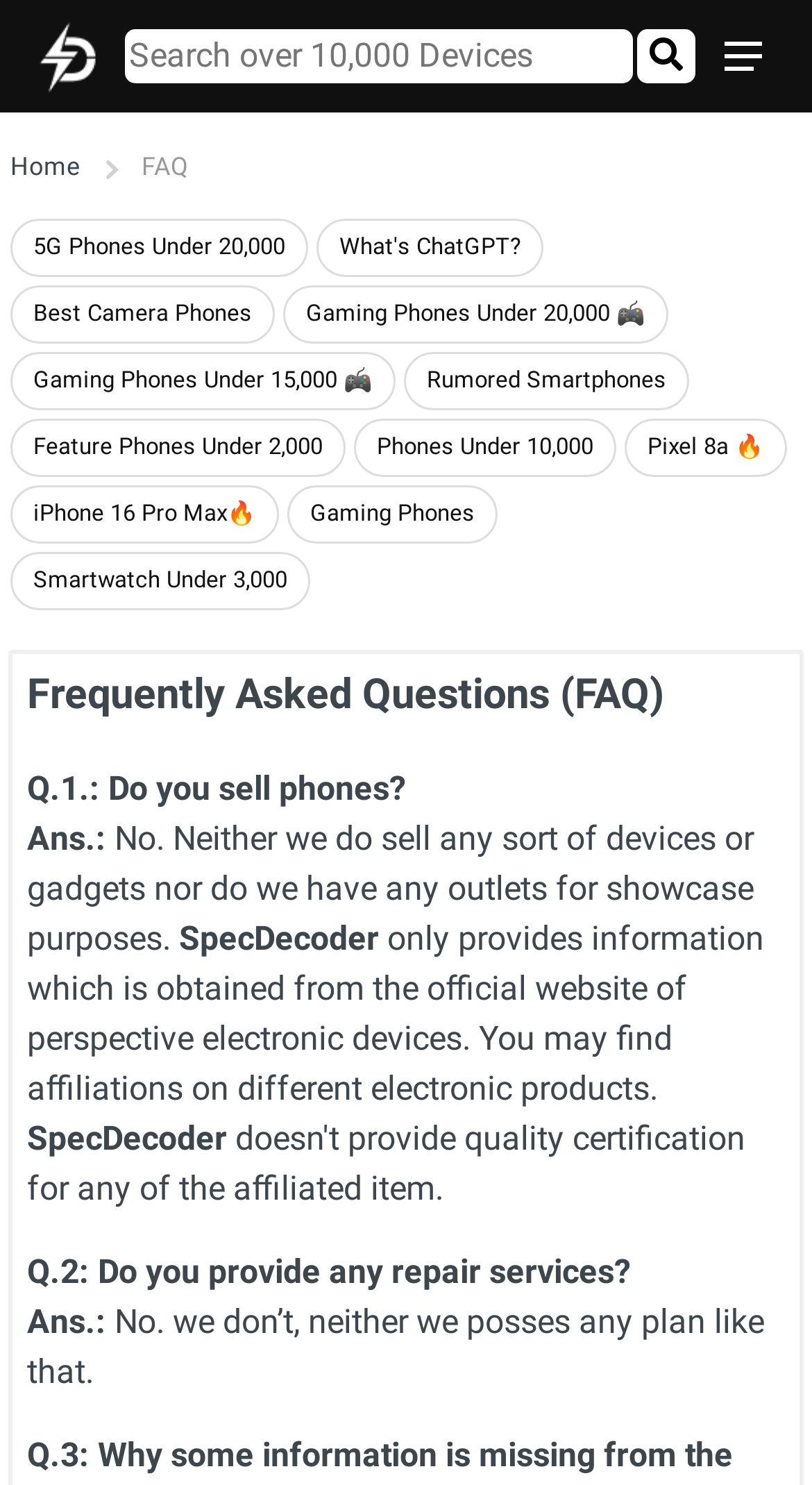Please provide a comprehensive answer to the question below using the information from the image: What is the search bar for?

The search bar has a placeholder text 'Search over 10,000 Devices', indicating that it is meant for searching devices.